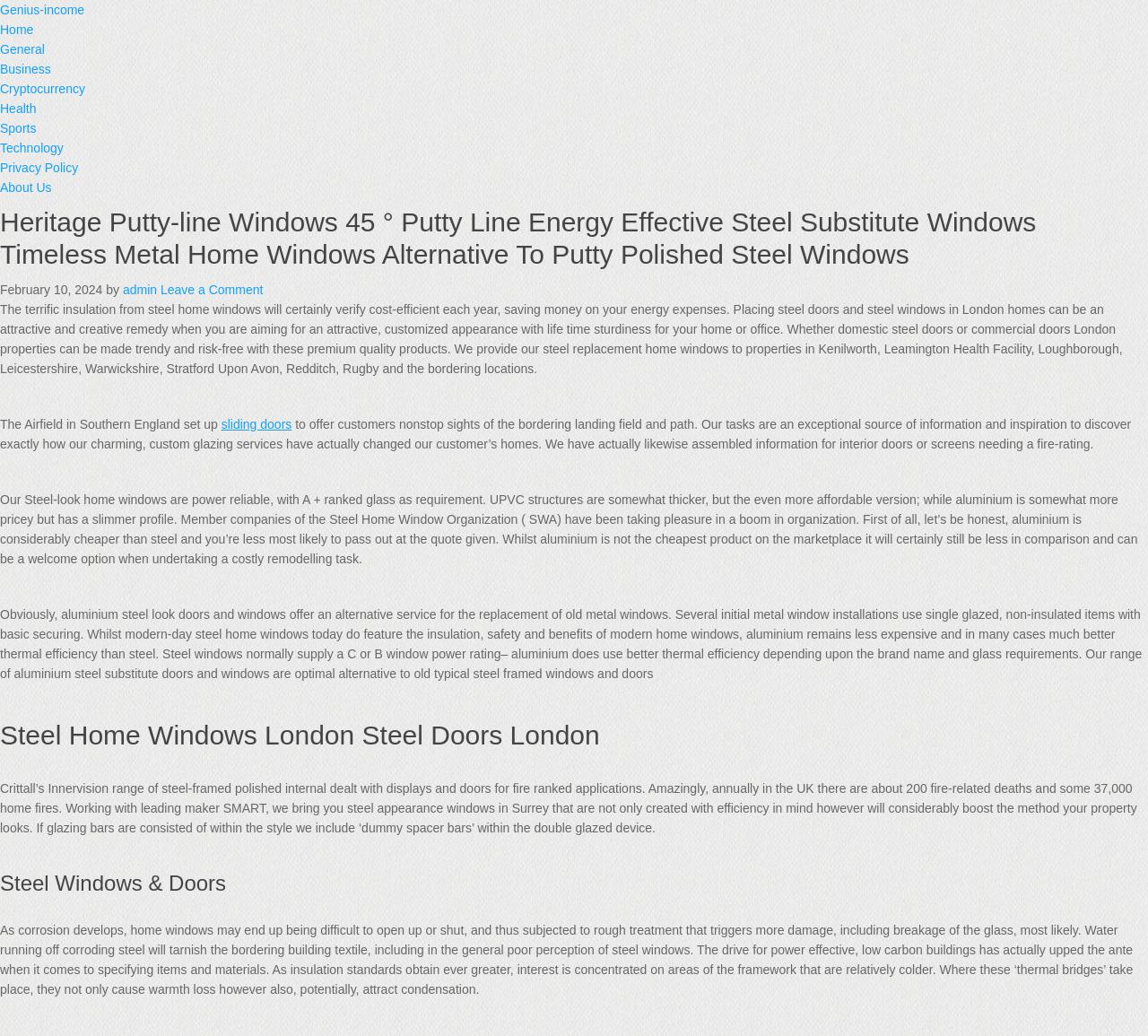What type of windows are discussed on this webpage?
Please give a well-detailed answer to the question.

Based on the content of the webpage, it is clear that the topic of discussion is steel windows, as mentioned in the heading 'Heritage Putty-line Windows 45 ° Putty Line Energy Effective Steel Substitute Windows Timeless Metal Home Windows Alternative To Putty Polished Steel Windows' and throughout the text.